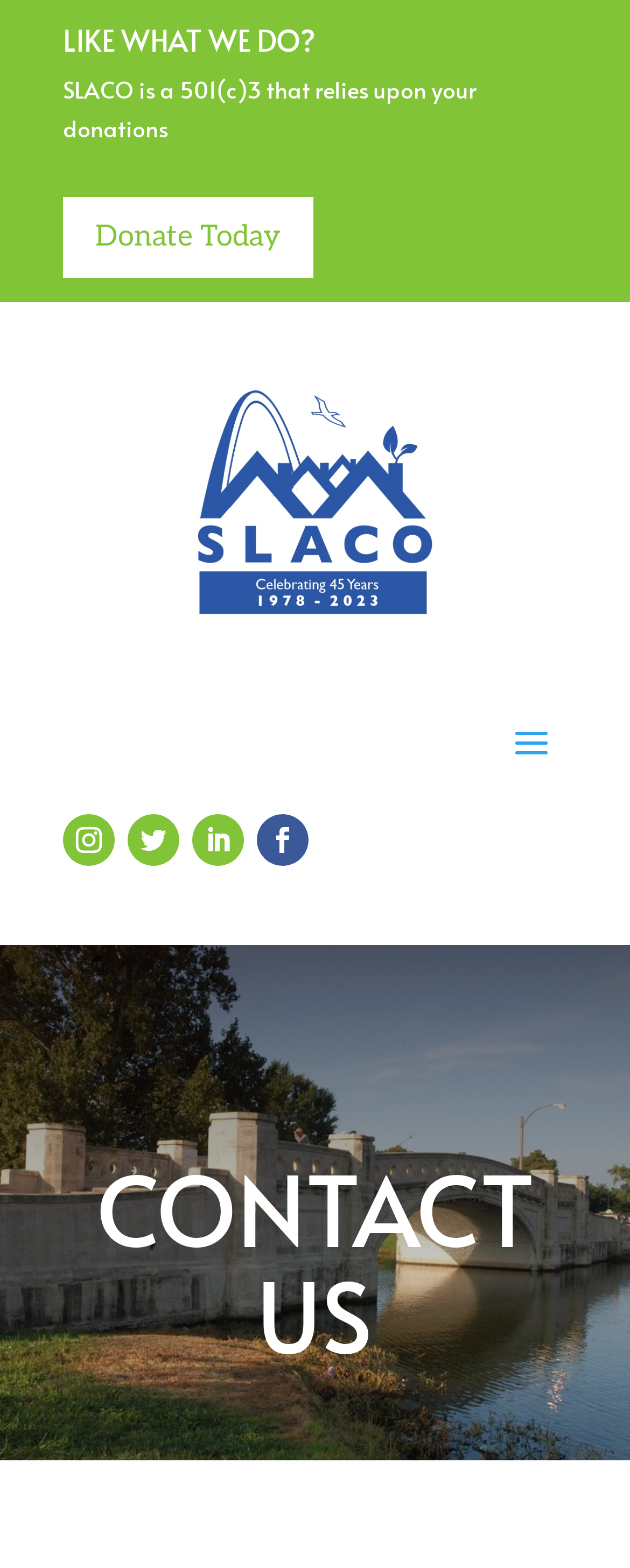How many social media links are available?
Answer with a single word or phrase, using the screenshot for reference.

4